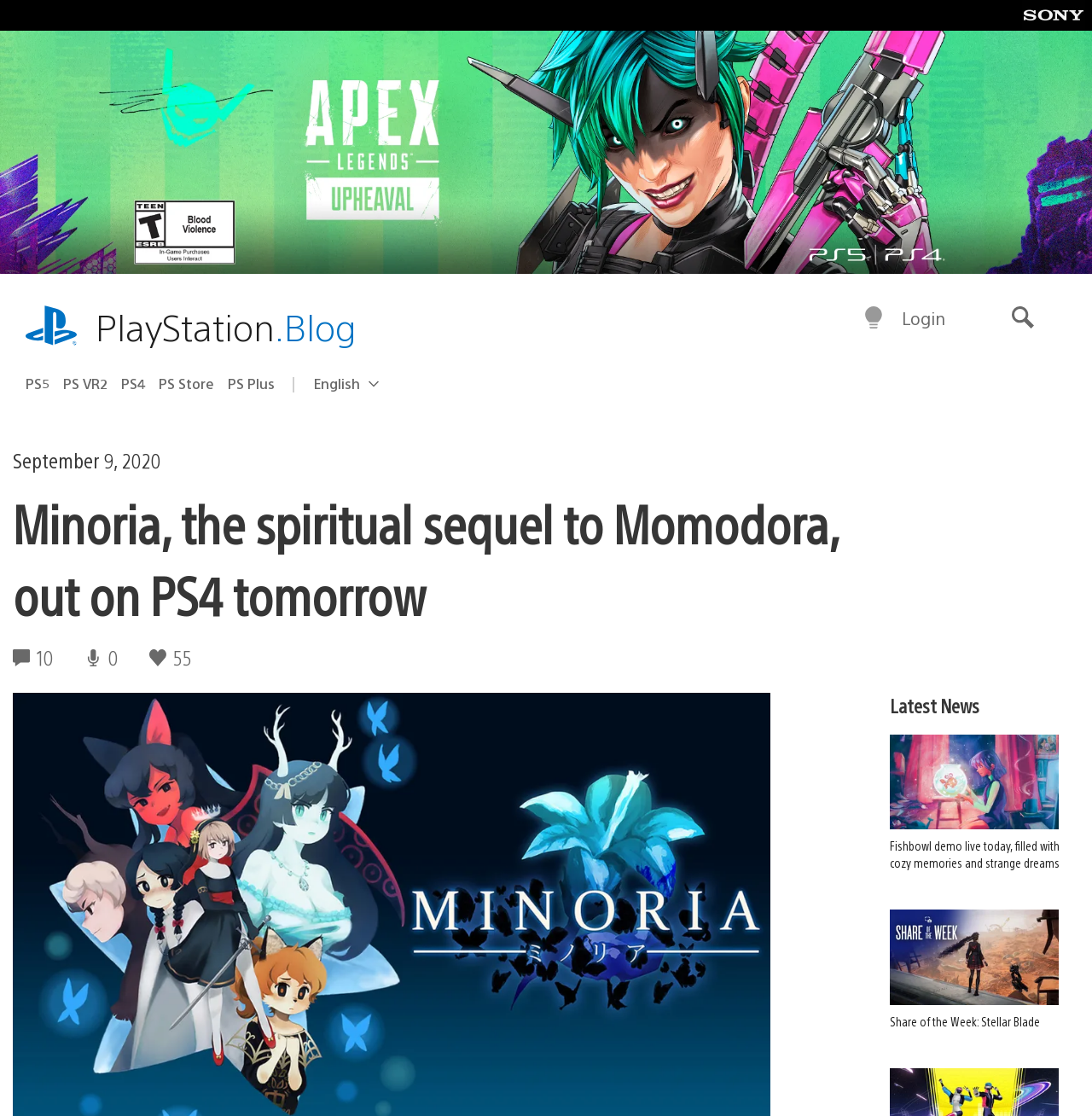Determine the bounding box coordinates for the area that needs to be clicked to fulfill this task: "Click on the 'Journalism Practice' link". The coordinates must be given as four float numbers between 0 and 1, i.e., [left, top, right, bottom].

None